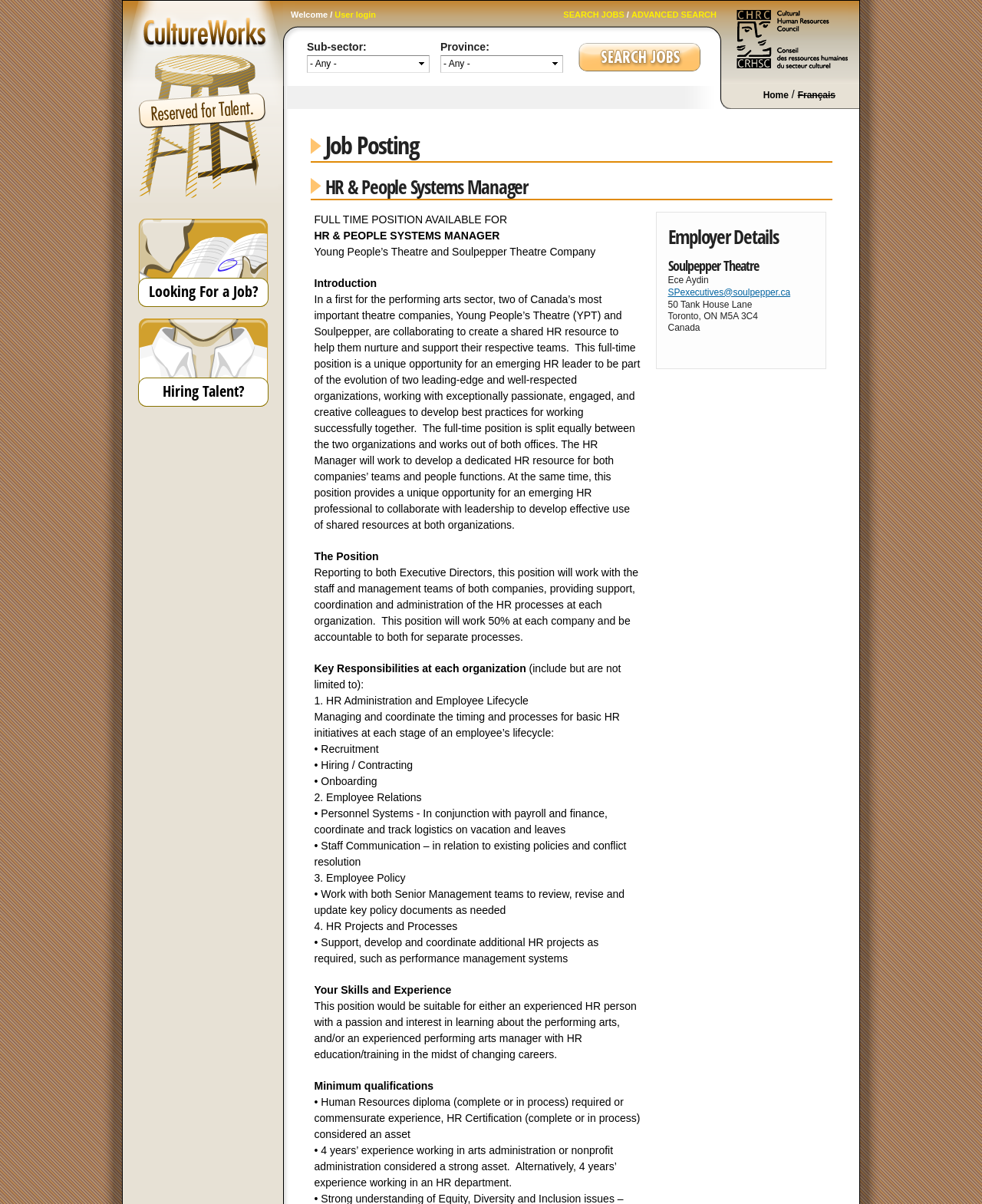Select the bounding box coordinates of the element I need to click to carry out the following instruction: "Select a sub-sector".

[0.312, 0.046, 0.438, 0.06]